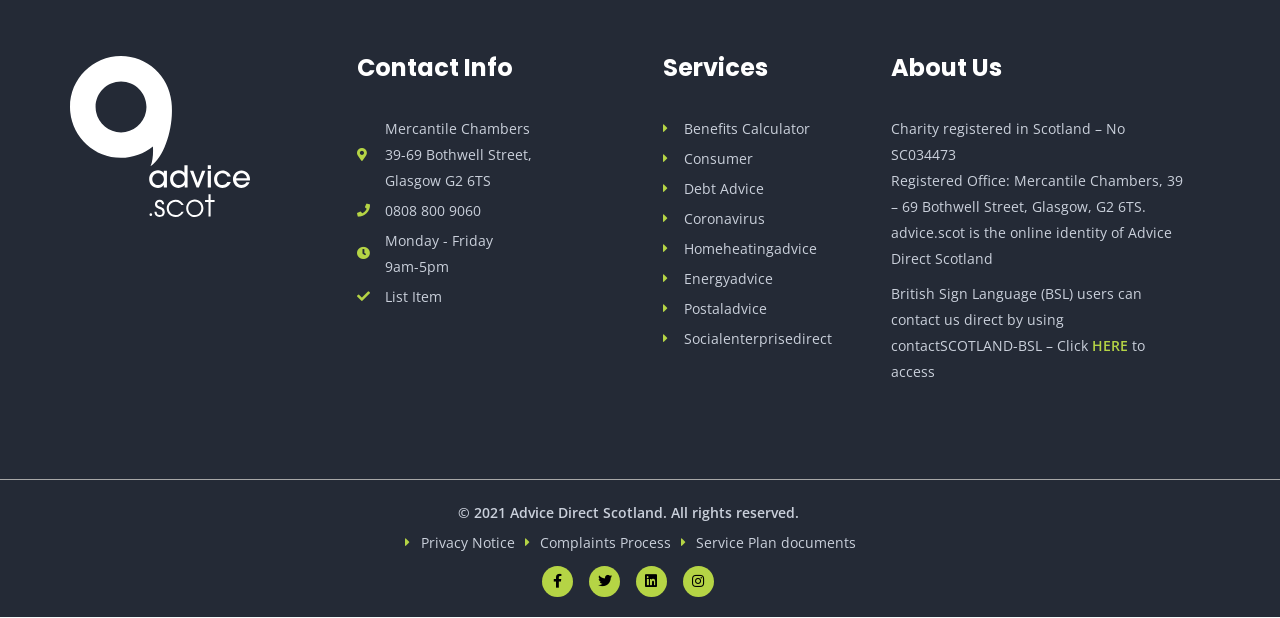Can you identify the bounding box coordinates of the clickable region needed to carry out this instruction: 'Get debt advice'? The coordinates should be four float numbers within the range of 0 to 1, stated as [left, top, right, bottom].

[0.518, 0.285, 0.696, 0.327]